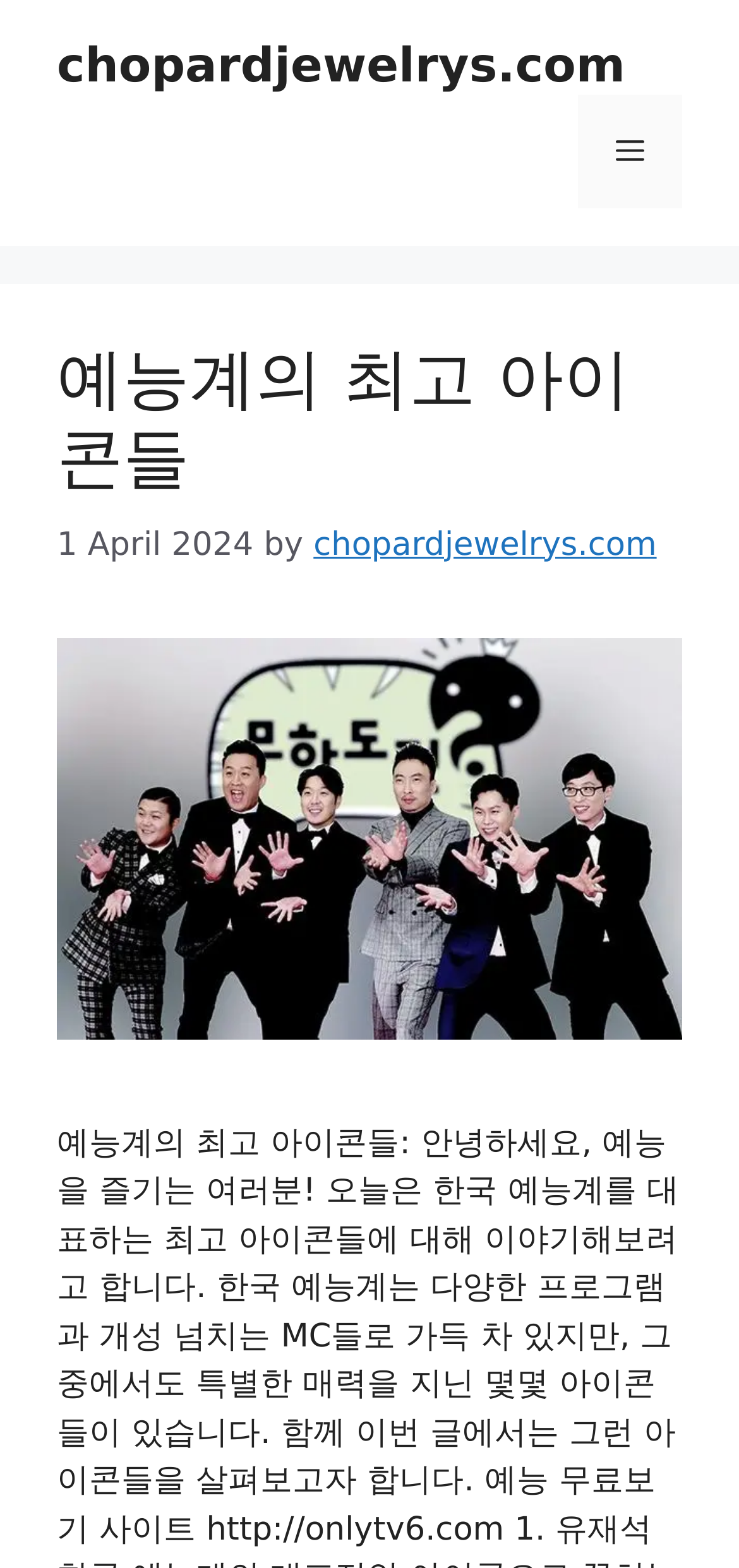Is there an image on the webpage?
From the image, respond with a single word or phrase.

Yes